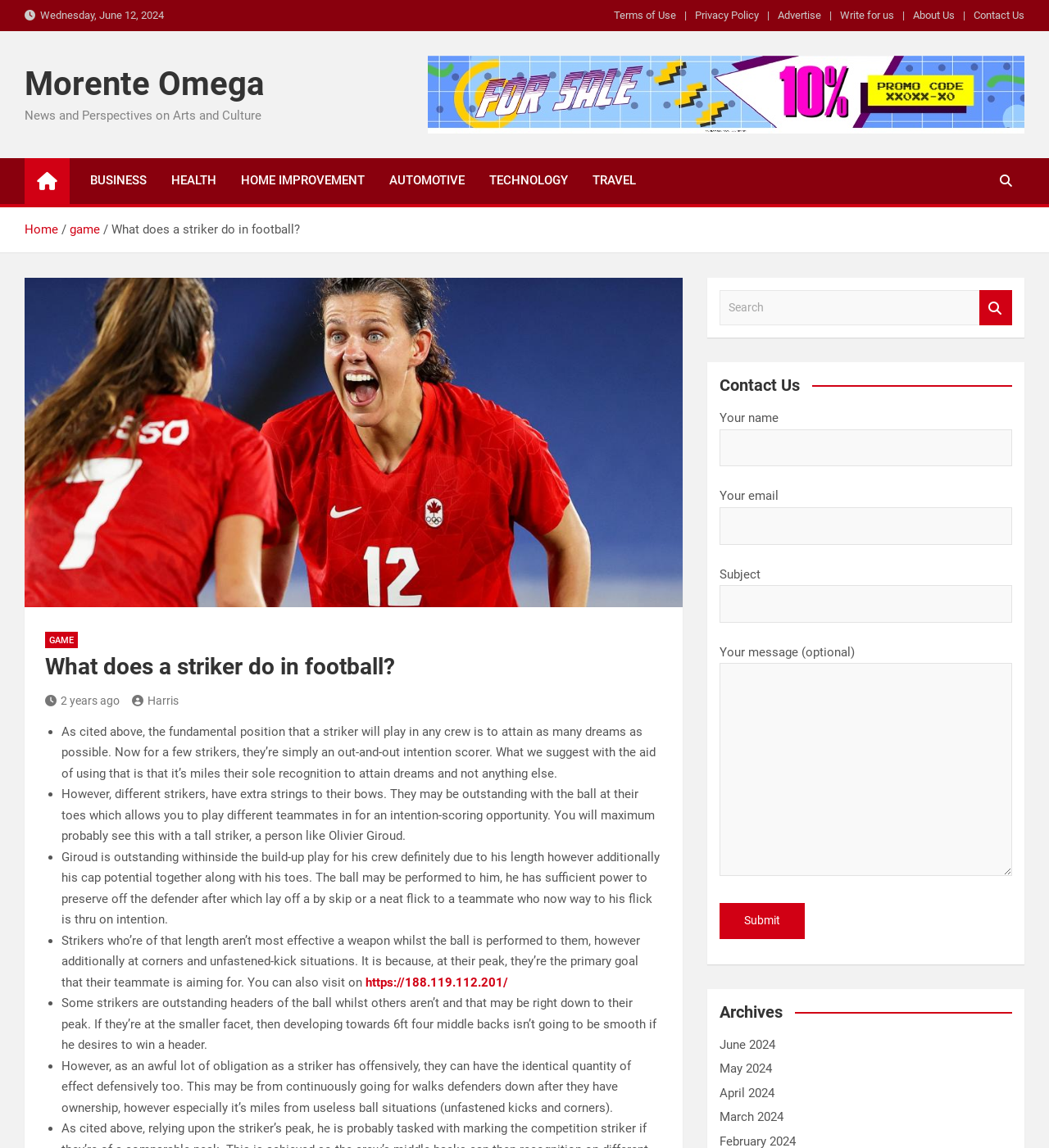Please find the bounding box coordinates of the element that you should click to achieve the following instruction: "Submit the contact form". The coordinates should be presented as four float numbers between 0 and 1: [left, top, right, bottom].

[0.686, 0.787, 0.767, 0.818]